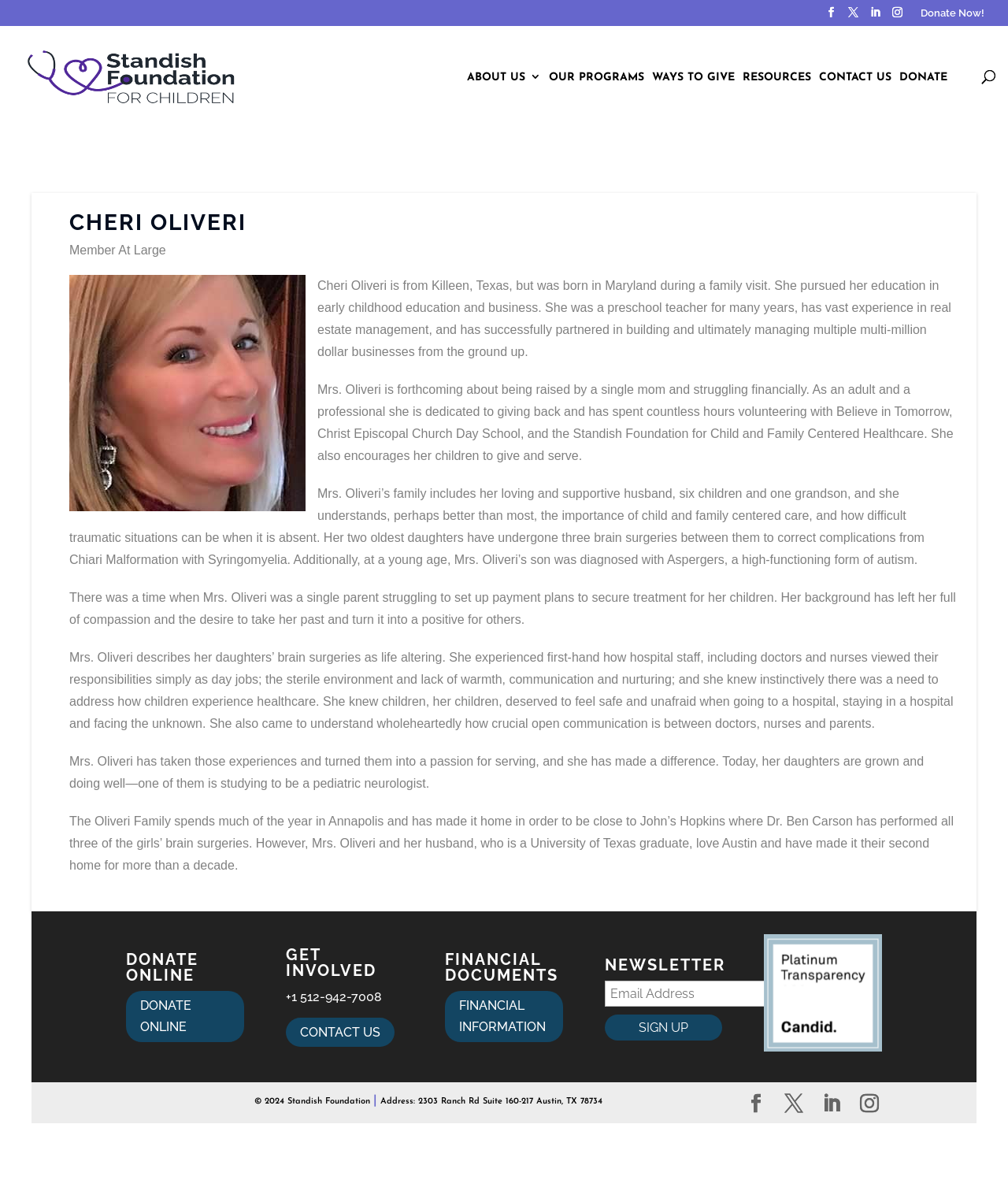Highlight the bounding box coordinates of the element that should be clicked to carry out the following instruction: "Click Donate Now!". The coordinates must be given as four float numbers ranging from 0 to 1, i.e., [left, top, right, bottom].

[0.913, 0.006, 0.977, 0.021]